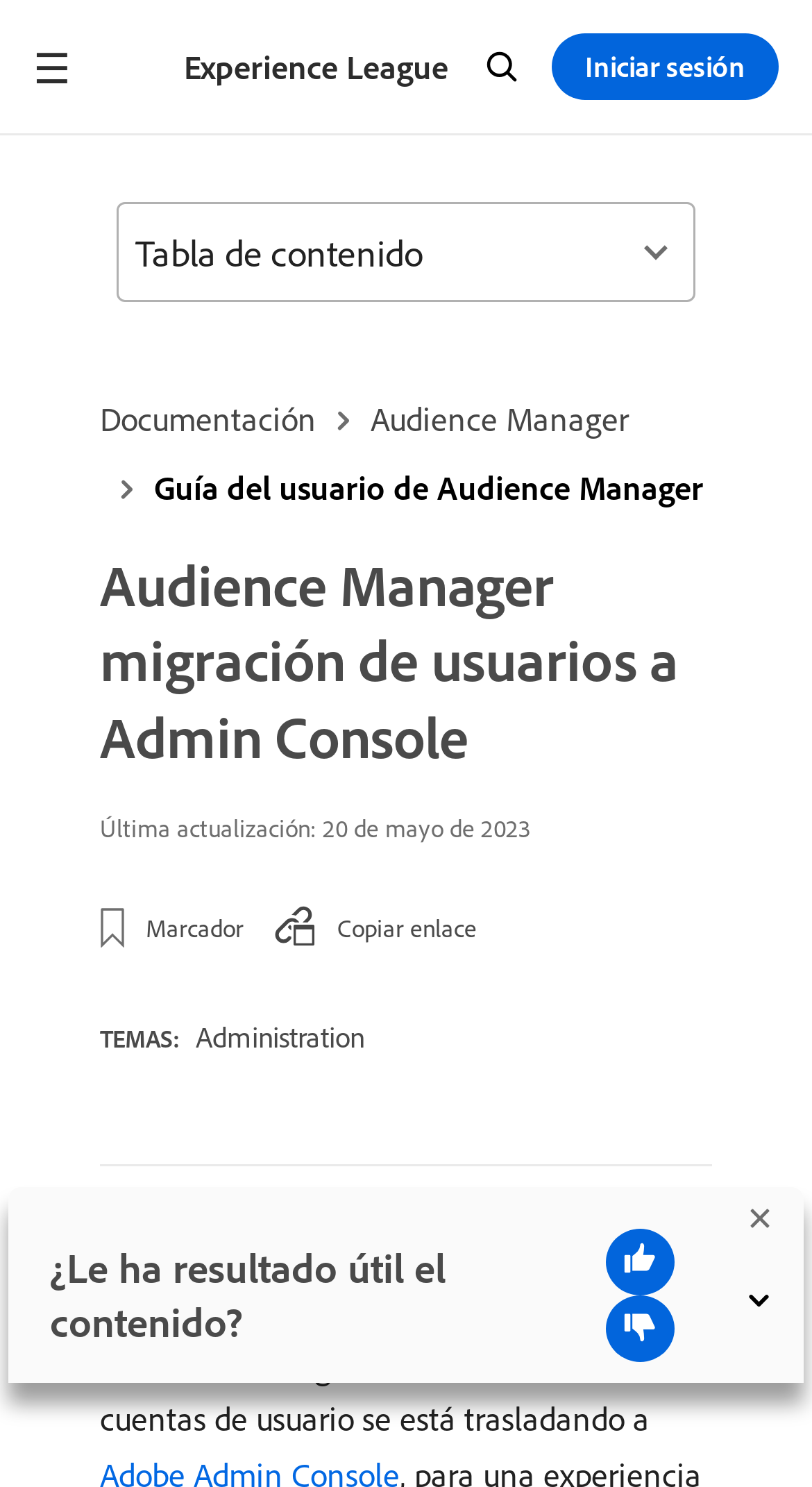Provide a thorough summary of the webpage.

The webpage is about the migration of user administration in Audience Manager to Adobe Admin Console. At the top, there is a main navigation bar with links to "Experience League", "Search", and "Iniciar sesión" (Sign in). The search link has an accompanying image. Below the navigation bar, there are links to "Documentación" (Documentation), "Audience Manager", and "Guía del usuario de Audience Manager" (Audience Manager User Guide).

The main content of the page starts with a heading "Audience Manager migración de usuarios a Admin Console" (Audience Manager User Migration to Admin Console). Below the heading, there is a static text "Última actualización:" (Last updated) followed by the date "20 de mayo de 2023" (May 20, 2023). There are also two static texts "Marcador" (Bookmark) and "Copiar enlace" (Copy link) on the same line.

Further down, there is a section with the heading "TEMAS:" (Topics) followed by a link to "Administration". Below this section, there is another heading "Información general" (General Information) followed by a static text explaining that Audience Manager's user account administration is being transferred to Adobe Admin Console.

On the right side of the page, there is a button "Tabla de contenido" (Table of Contents) that can be expanded to show more content. At the bottom of the page, there is a feedback bar with a heading "¿Le ha resultado útil el contenido?" (Was the content helpful?) and two buttons to provide feedback, "thumbs up" and "thumbs down", each with an accompanying image. There is also a close button on the top right corner of the feedback bar.